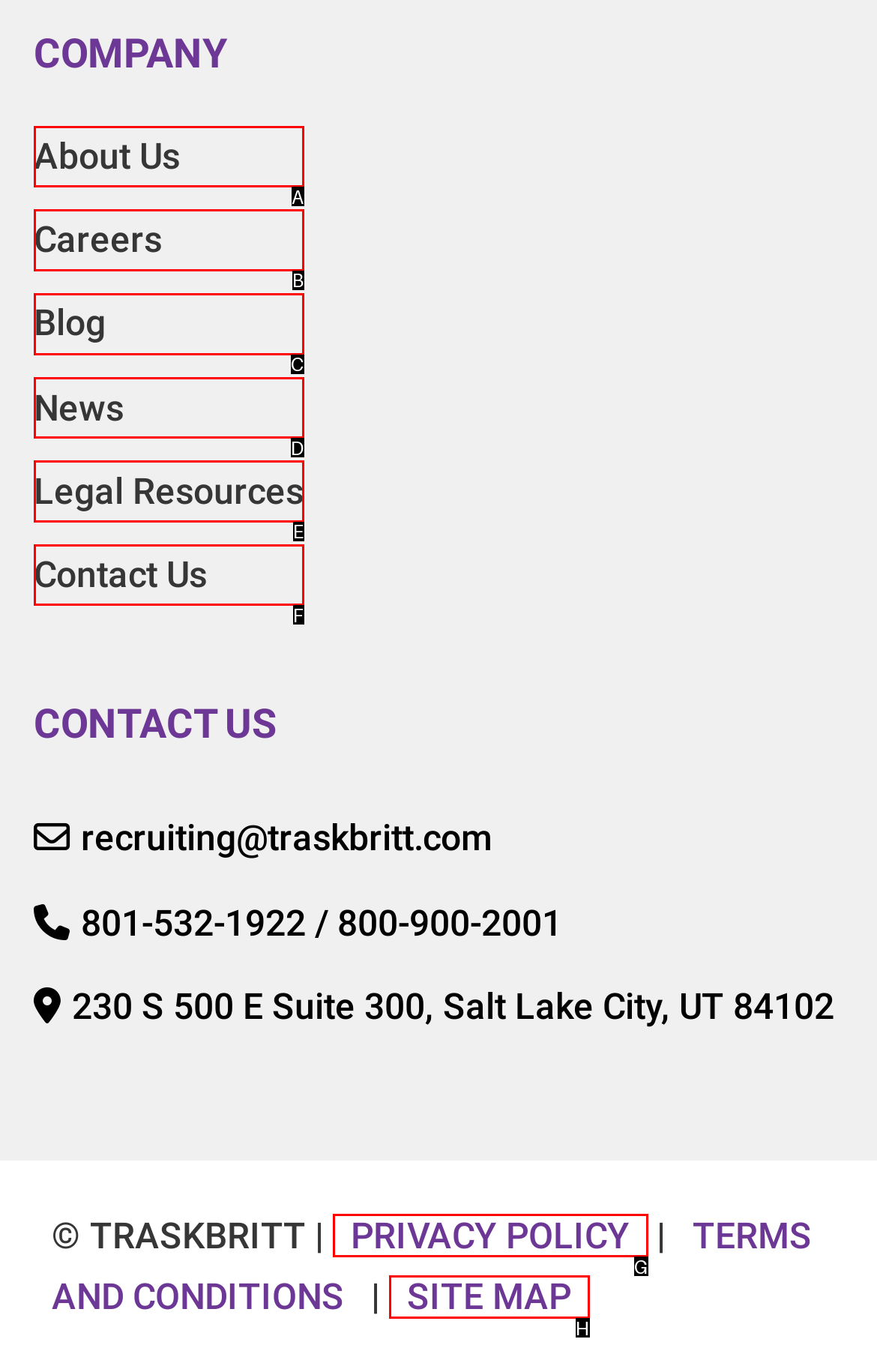Tell me which one HTML element best matches the description: About Us
Answer with the option's letter from the given choices directly.

A